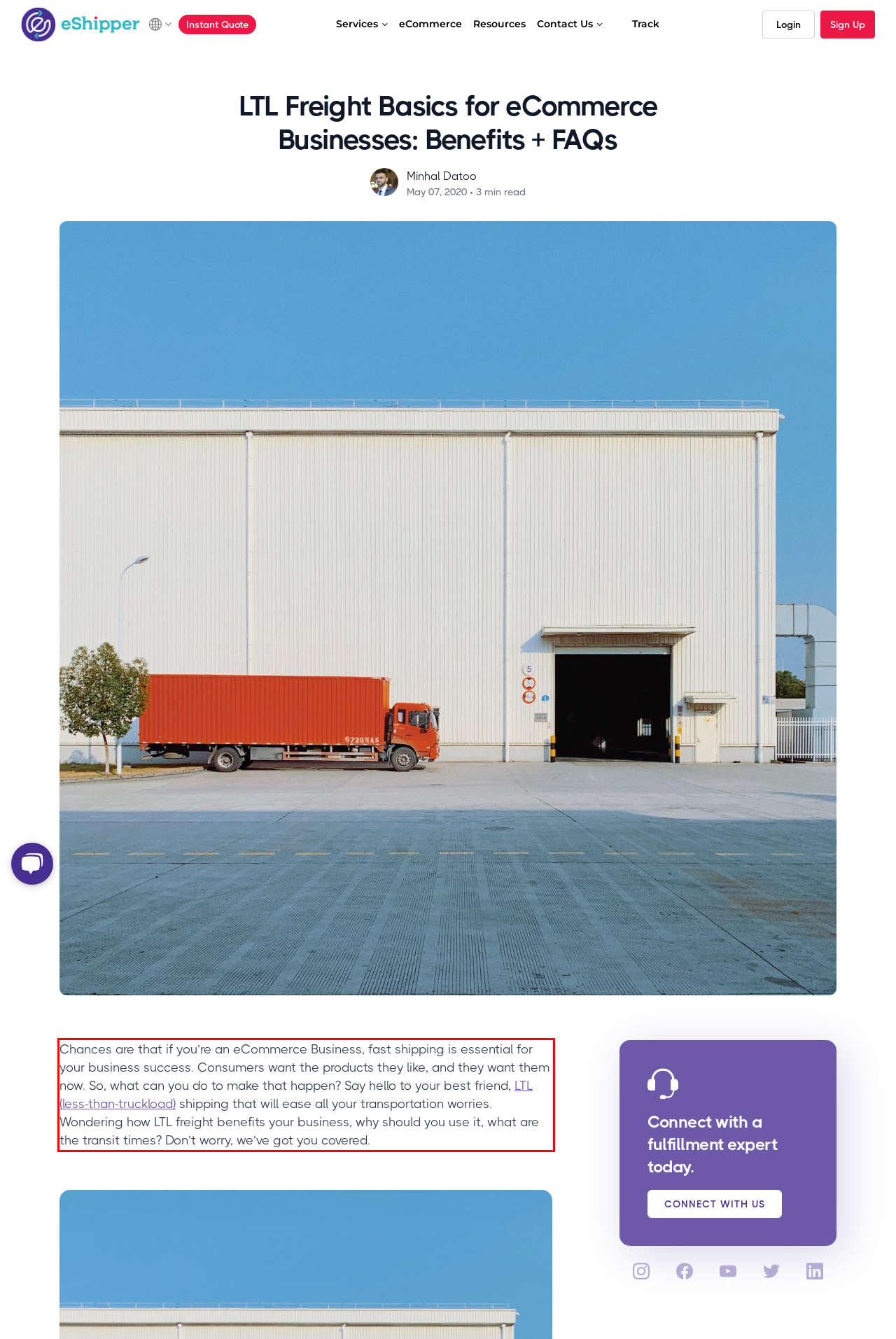Perform OCR on the text inside the red-bordered box in the provided screenshot and output the content.

Chances are that if you’re an eCommerce Business, fast shipping is essential for your business success. Consumers want the products they like, and they want them now. So, what can you do to make that happen? Say hello to your best friend, LTL (less-than-truckload) shipping that will ease all your transportation worries. Wondering how LTL freight benefits your business, why should you use it, what are the transit times? Don’t worry, we’ve got you covered.